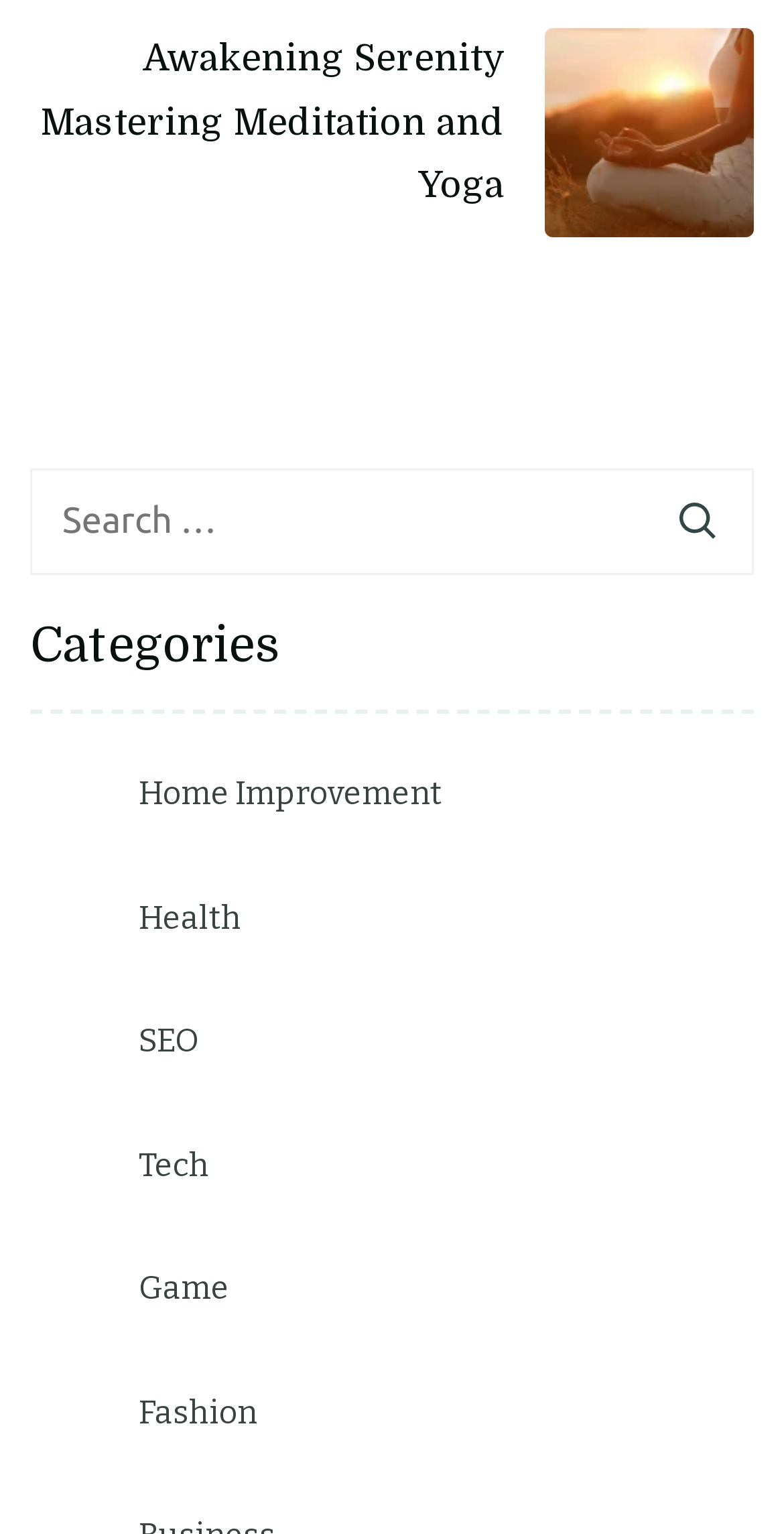Find the bounding box coordinates for the area that should be clicked to accomplish the instruction: "Browse the Health category".

[0.177, 0.578, 0.308, 0.619]